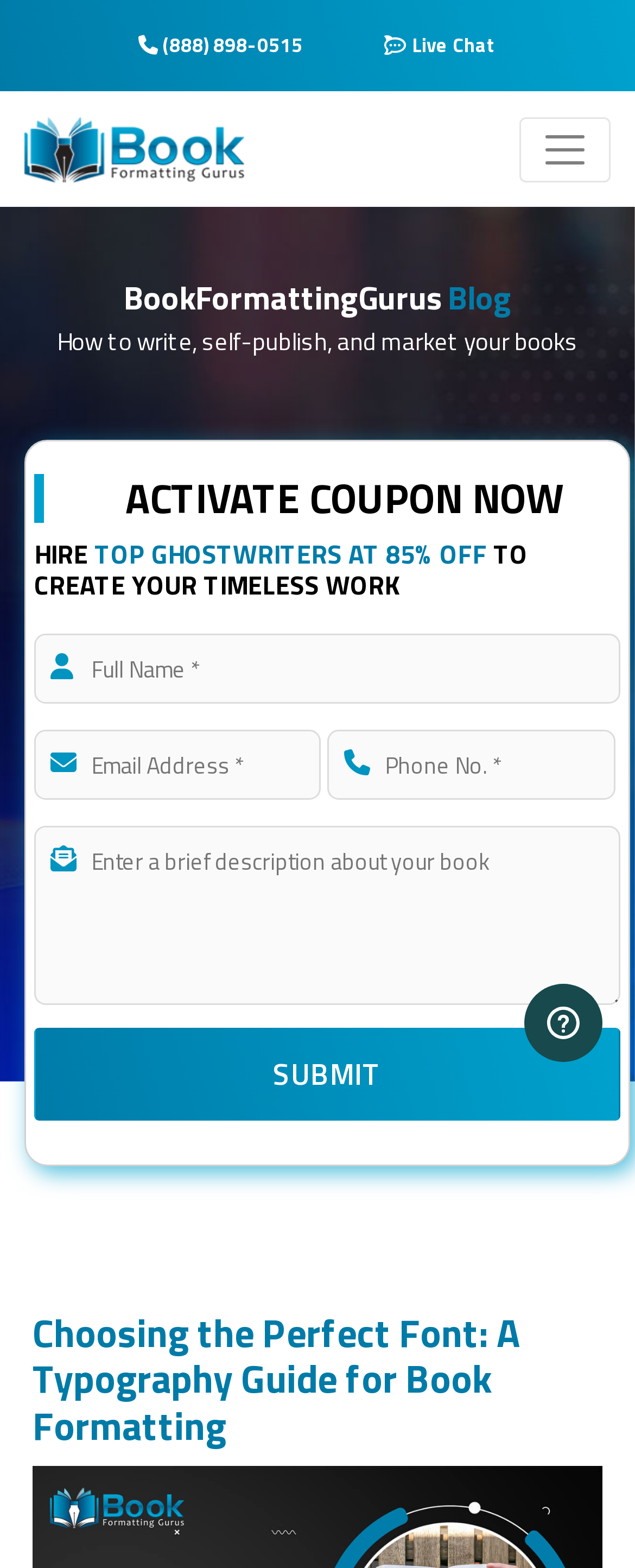Please reply to the following question using a single word or phrase: 
What is the required information to submit the form?

Full Name, Email, Phone No., and book description